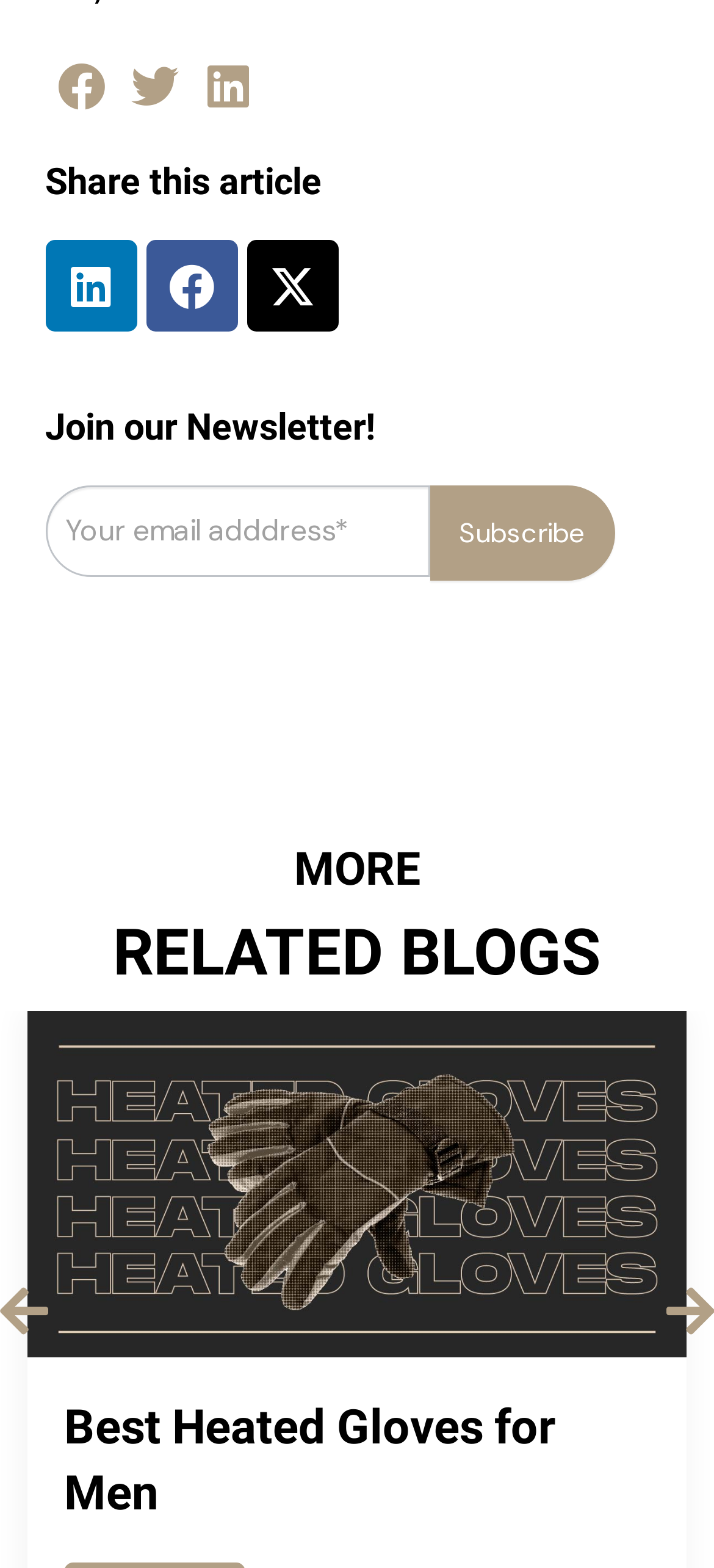Specify the bounding box coordinates of the area that needs to be clicked to achieve the following instruction: "Share this article on Facebook".

[0.204, 0.153, 0.333, 0.212]